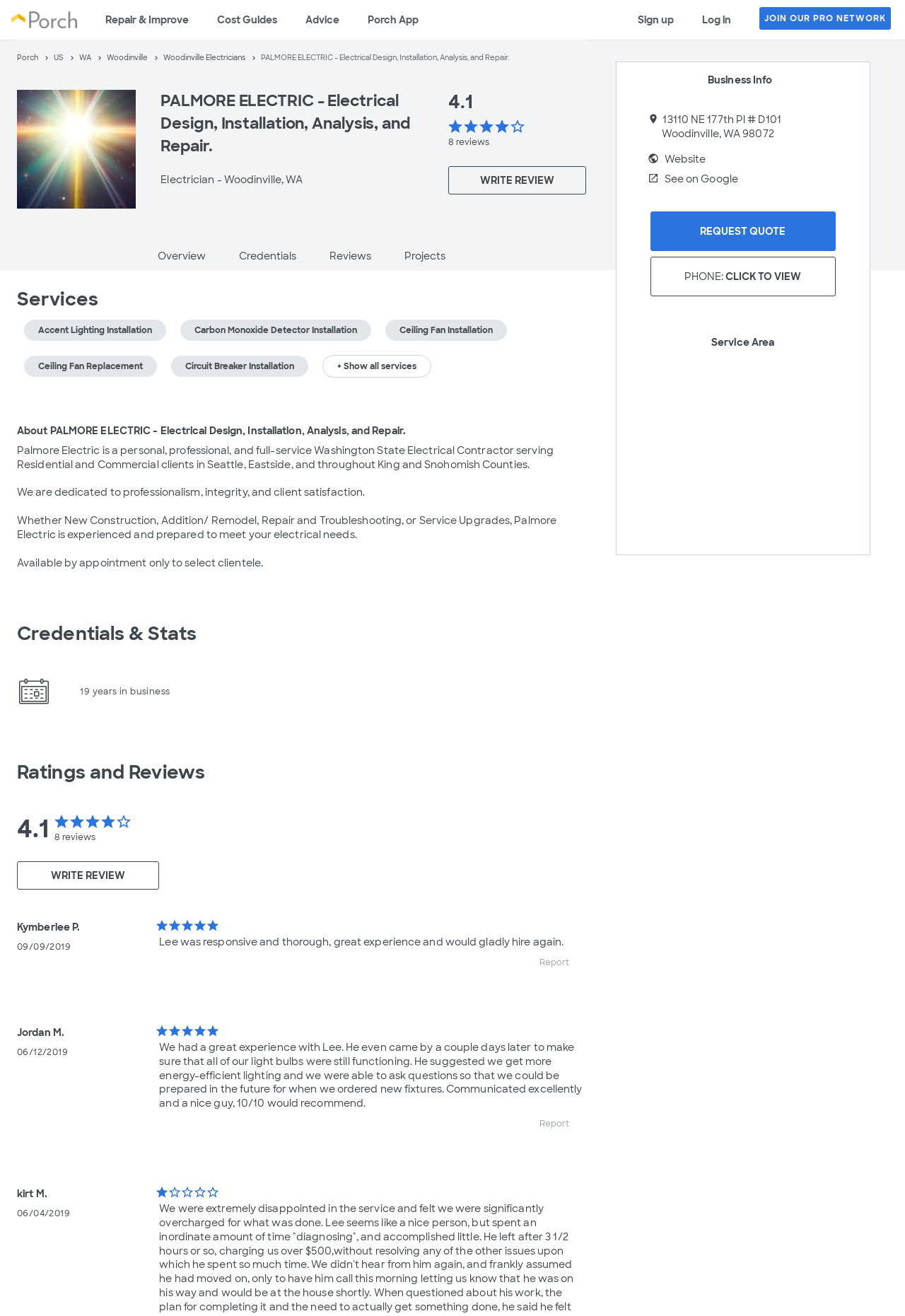Generate the text content of the main heading of the webpage.

PALMORE ELECTRIC - Electrical Design, Installation, Analysis, and Repair.